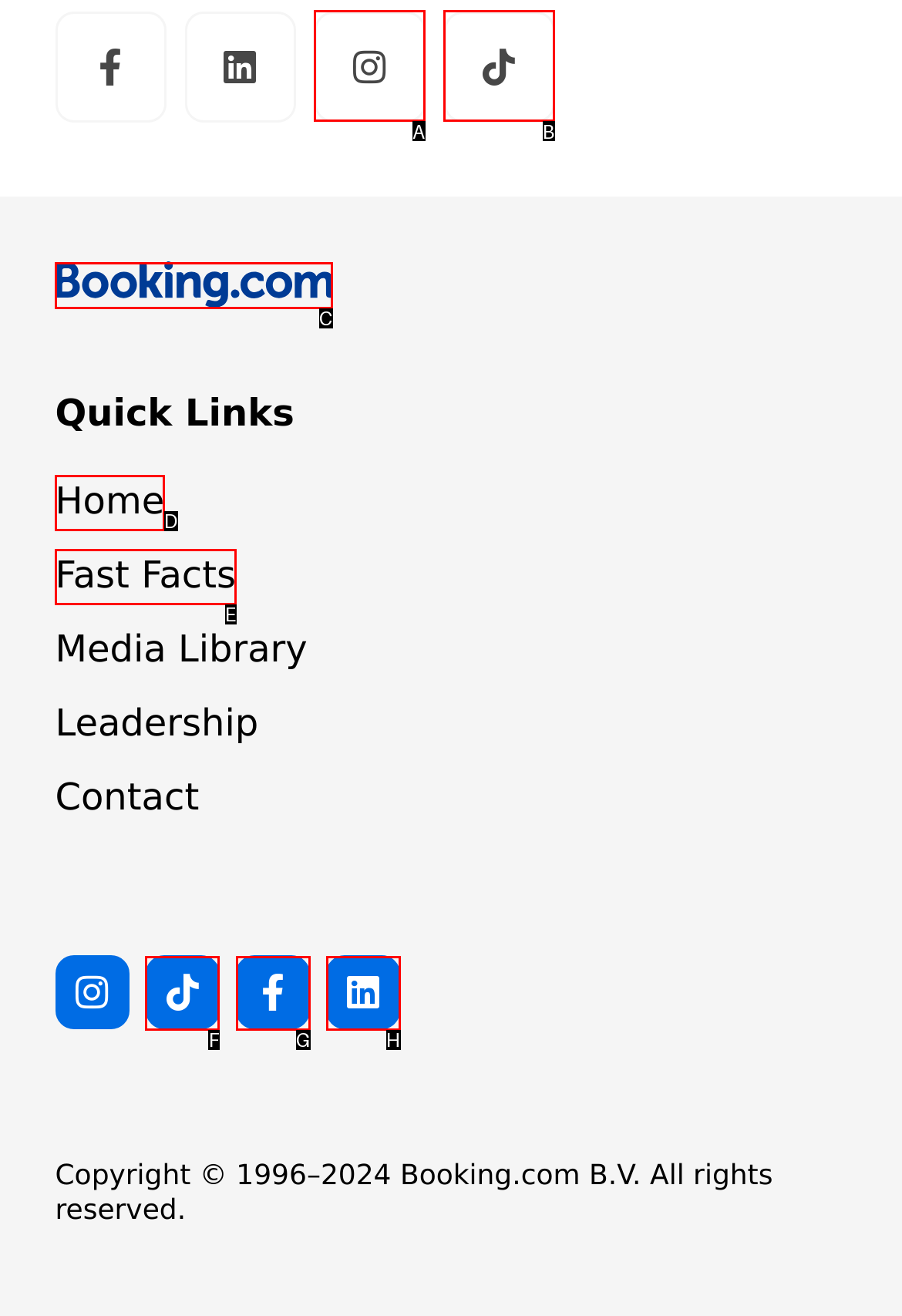Point out the option that best suits the description: Waterwear 🌊 Guide
Indicate your answer with the letter of the selected choice.

None